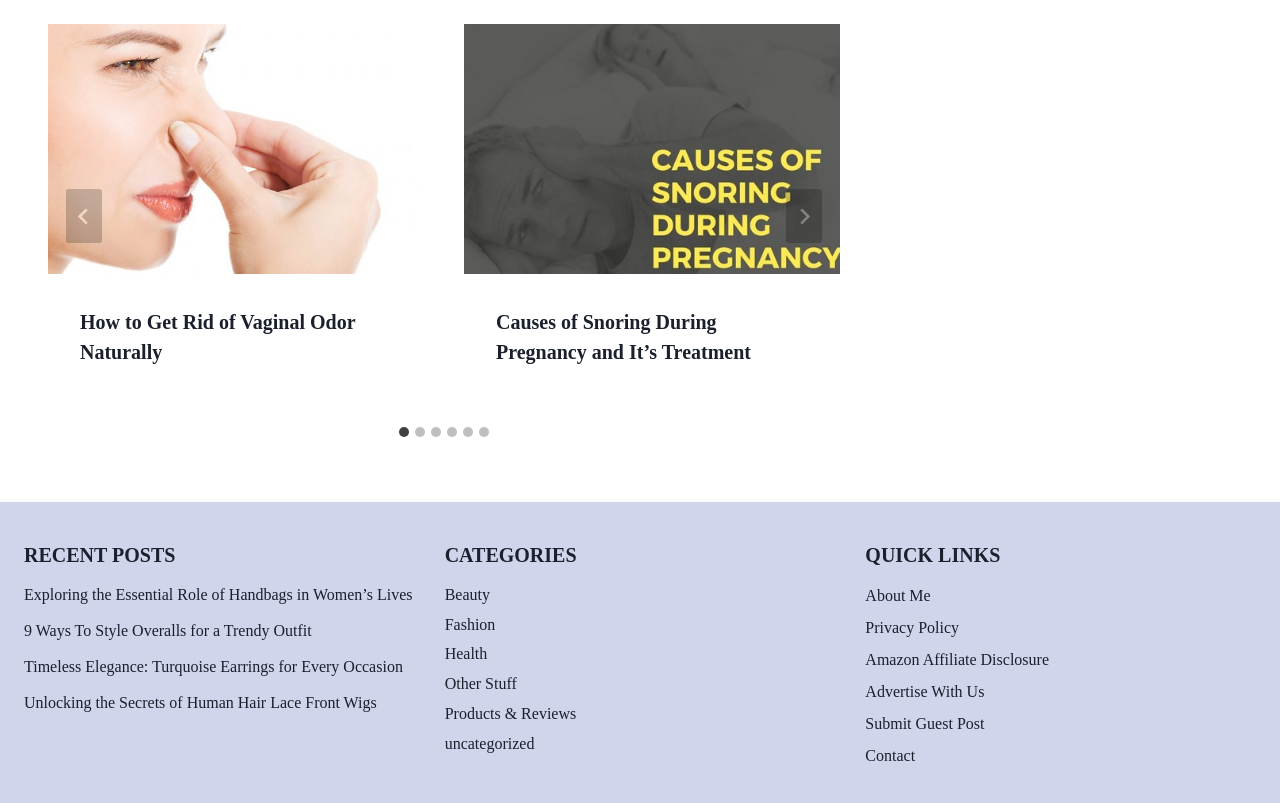What is the title of the first article?
Look at the image and provide a detailed response to the question.

The title of the first article can be found by examining the content of the first tab panel. The heading element within the first tab panel contains the text 'How to Get Rid of Vaginal Odor Naturally', which is the title of the first article.